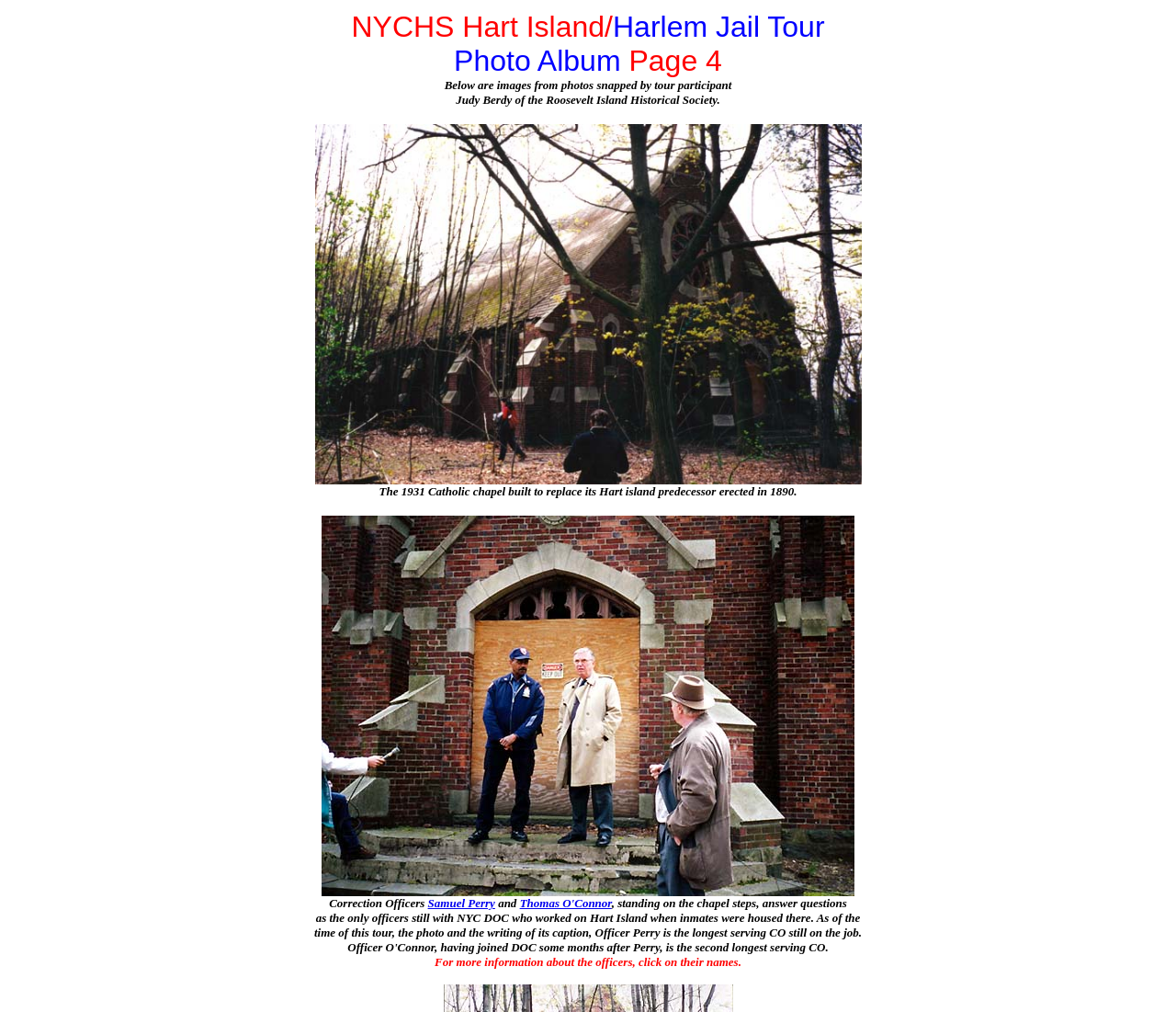What is the purpose of the correction officers?
Provide an in-depth answer to the question, covering all aspects.

The correction officers, Samuel Perry and Thomas O'Connor, are standing on the chapel steps, answering questions, as mentioned in the StaticText element 'Correction Officers... answer questions'.